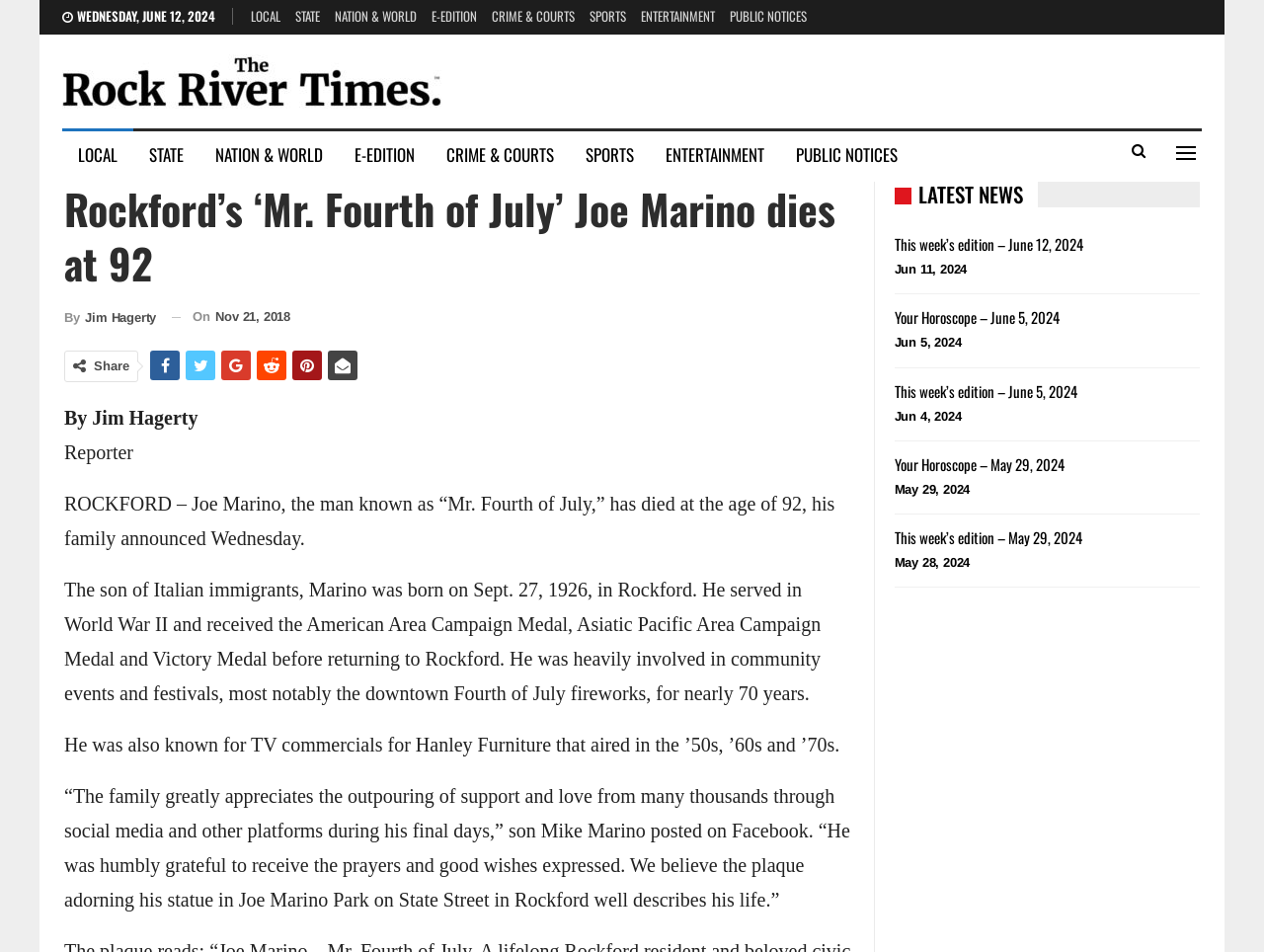Indicate the bounding box coordinates of the element that must be clicked to execute the instruction: "Check the latest edition". The coordinates should be given as four float numbers between 0 and 1, i.e., [left, top, right, bottom].

[0.708, 0.245, 0.857, 0.268]